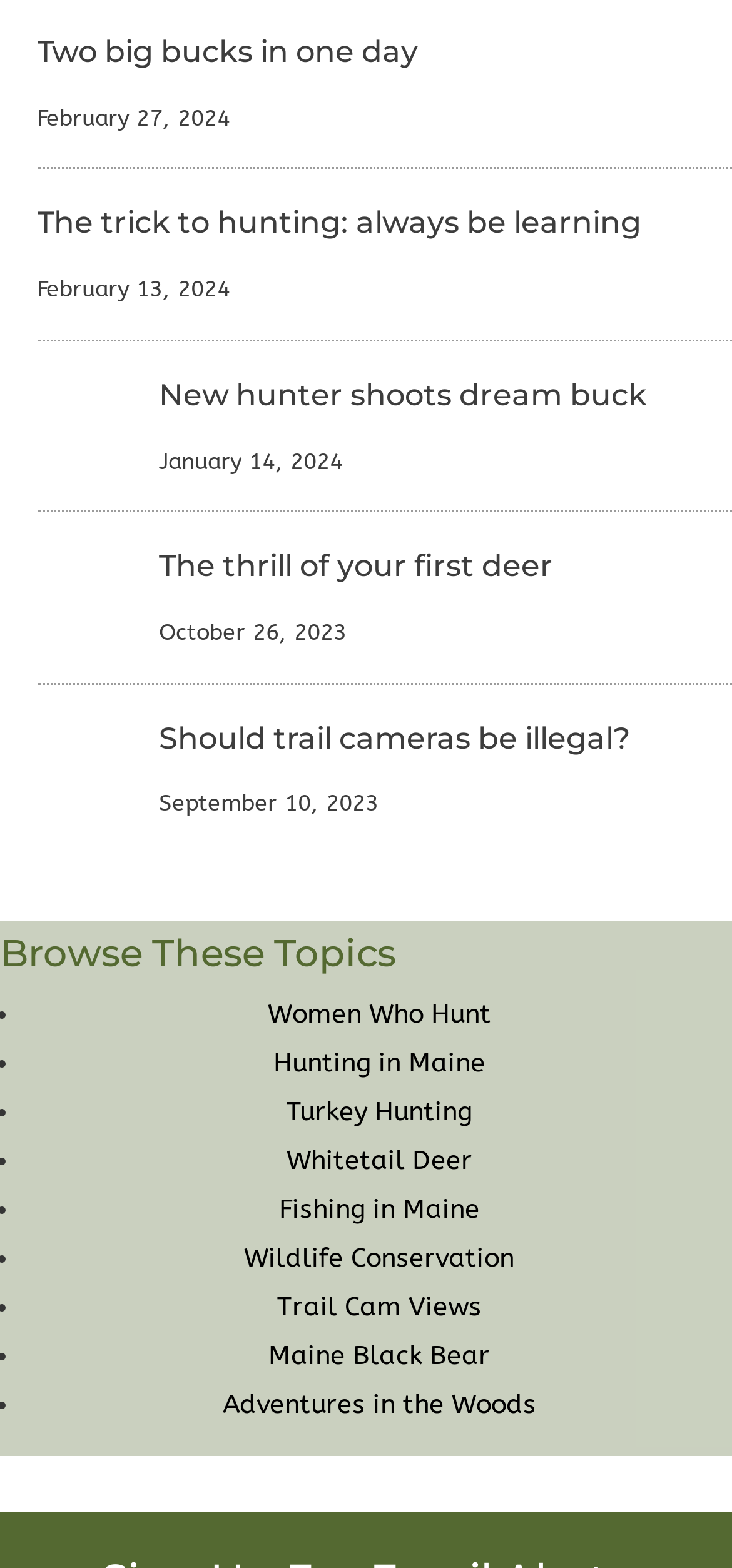What is the title of the first article? Examine the screenshot and reply using just one word or a brief phrase.

Two big bucks in one day